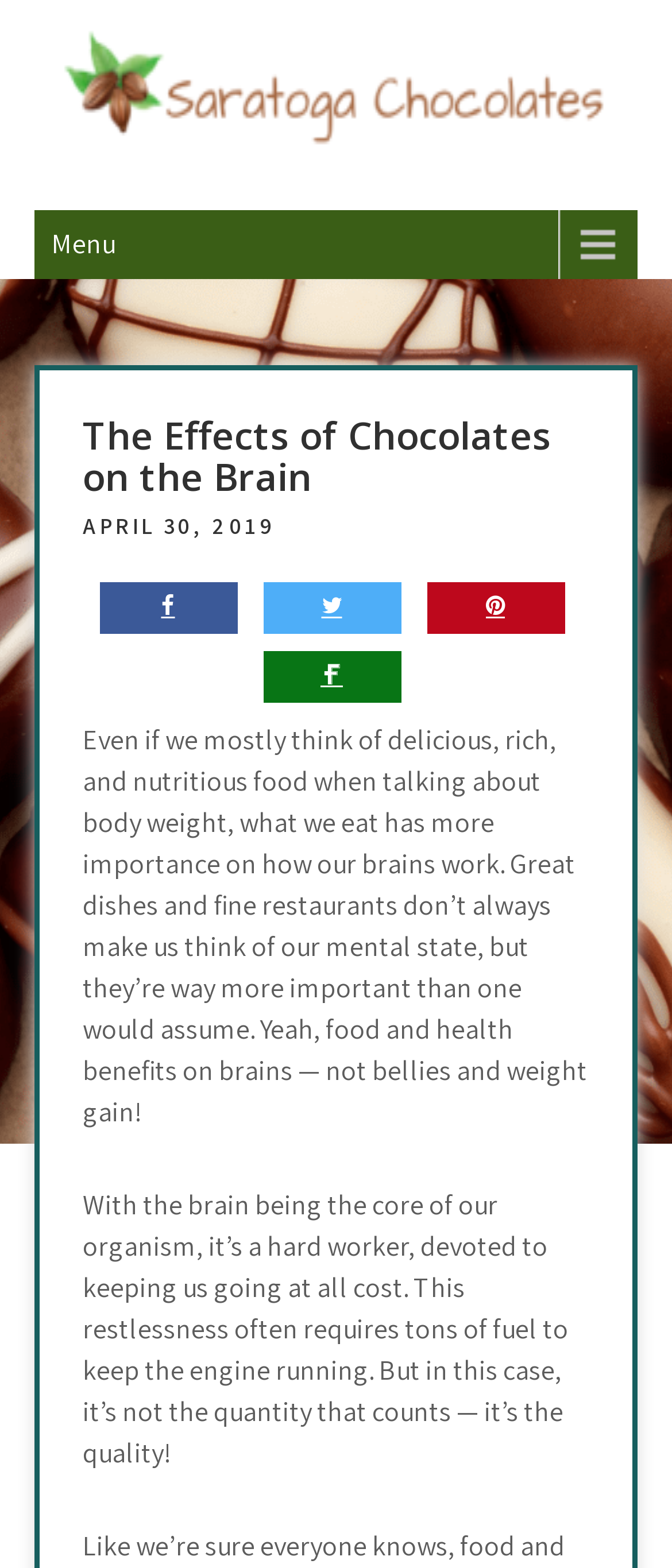What is the name of the website?
Using the image as a reference, deliver a detailed and thorough answer to the question.

The name of the website can be determined by looking at the top-left corner of the webpage, where the logo and the text 'Saratoga Chocolates' are located.